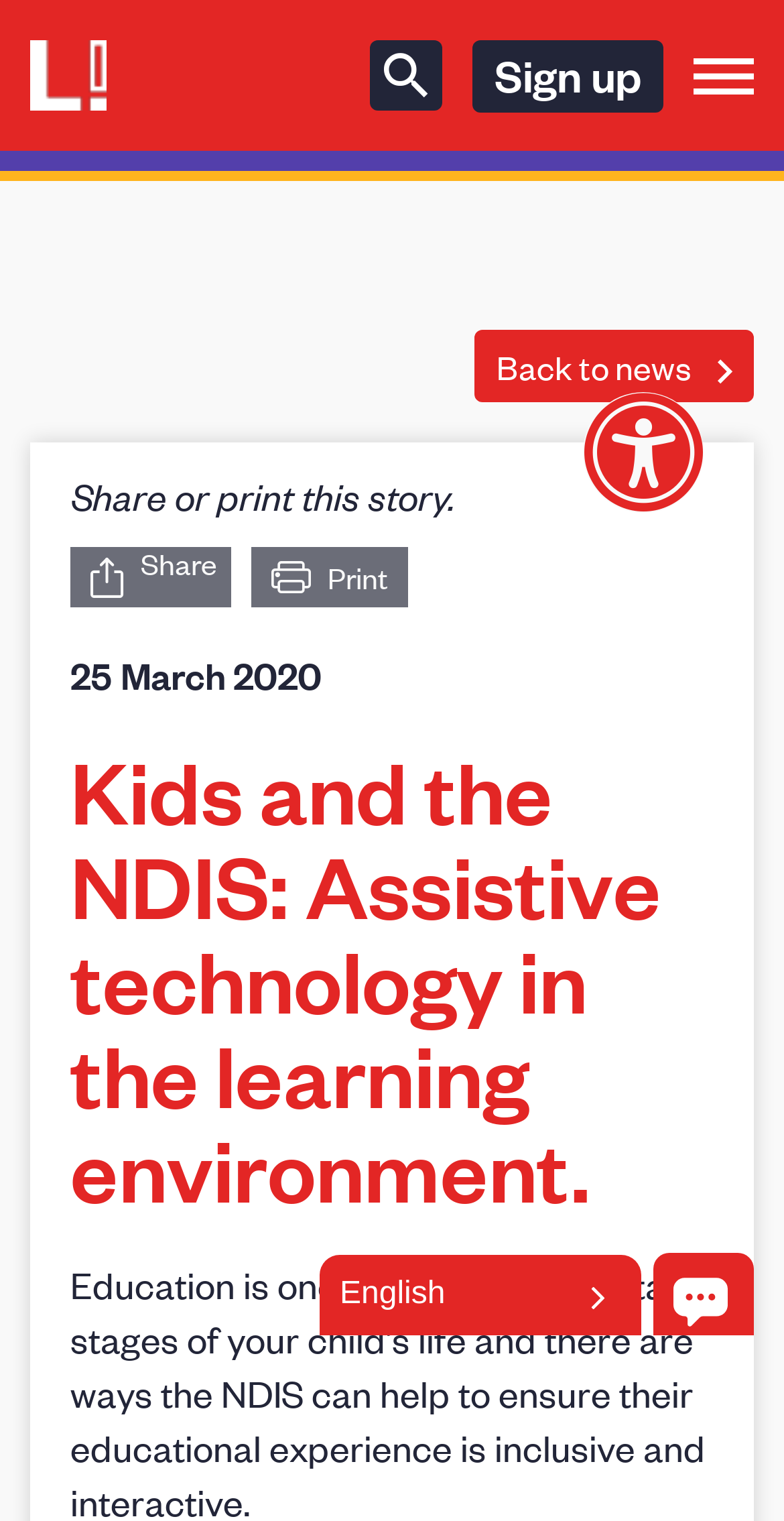Identify the bounding box coordinates for the region of the element that should be clicked to carry out the instruction: "Toggle navigation". The bounding box coordinates should be four float numbers between 0 and 1, i.e., [left, top, right, bottom].

[0.846, 0.024, 0.962, 0.075]